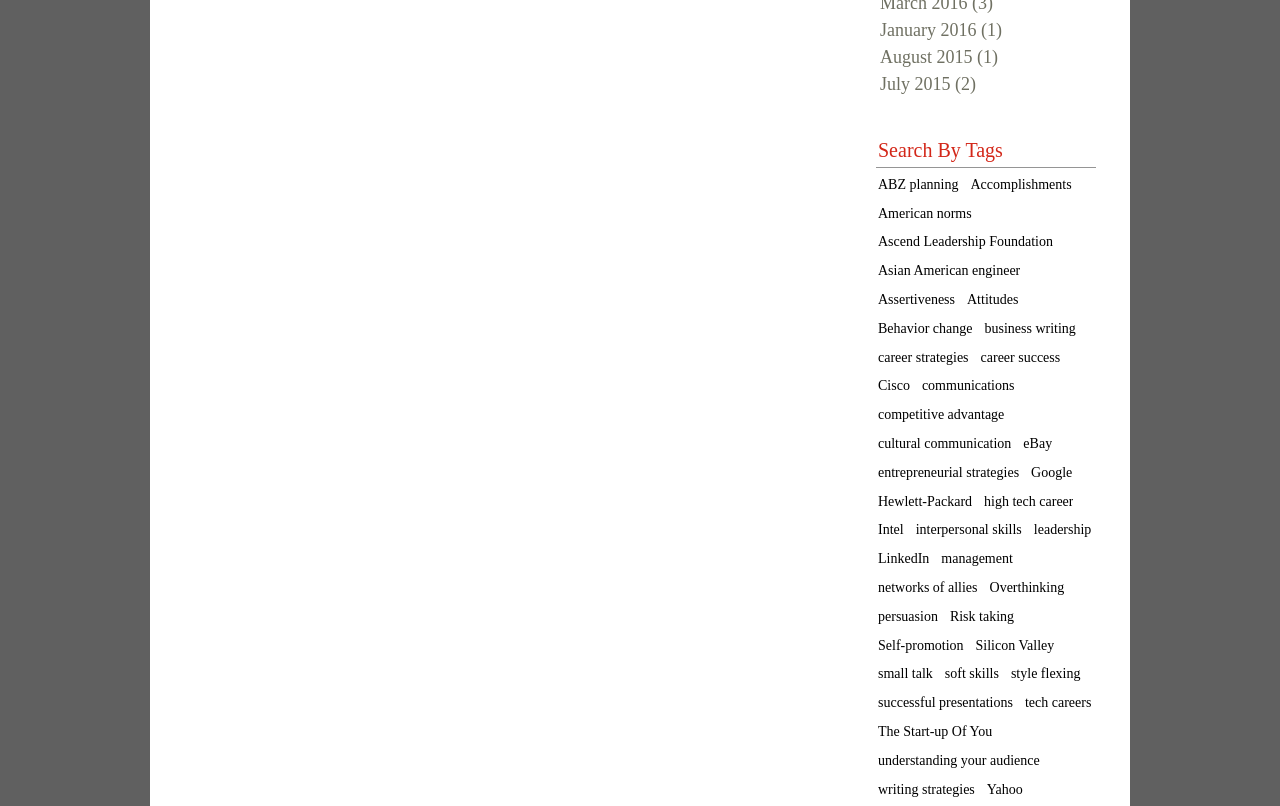Locate the bounding box coordinates of the area that needs to be clicked to fulfill the following instruction: "Learn about career strategies". The coordinates should be in the format of four float numbers between 0 and 1, namely [left, top, right, bottom].

[0.686, 0.434, 0.757, 0.455]